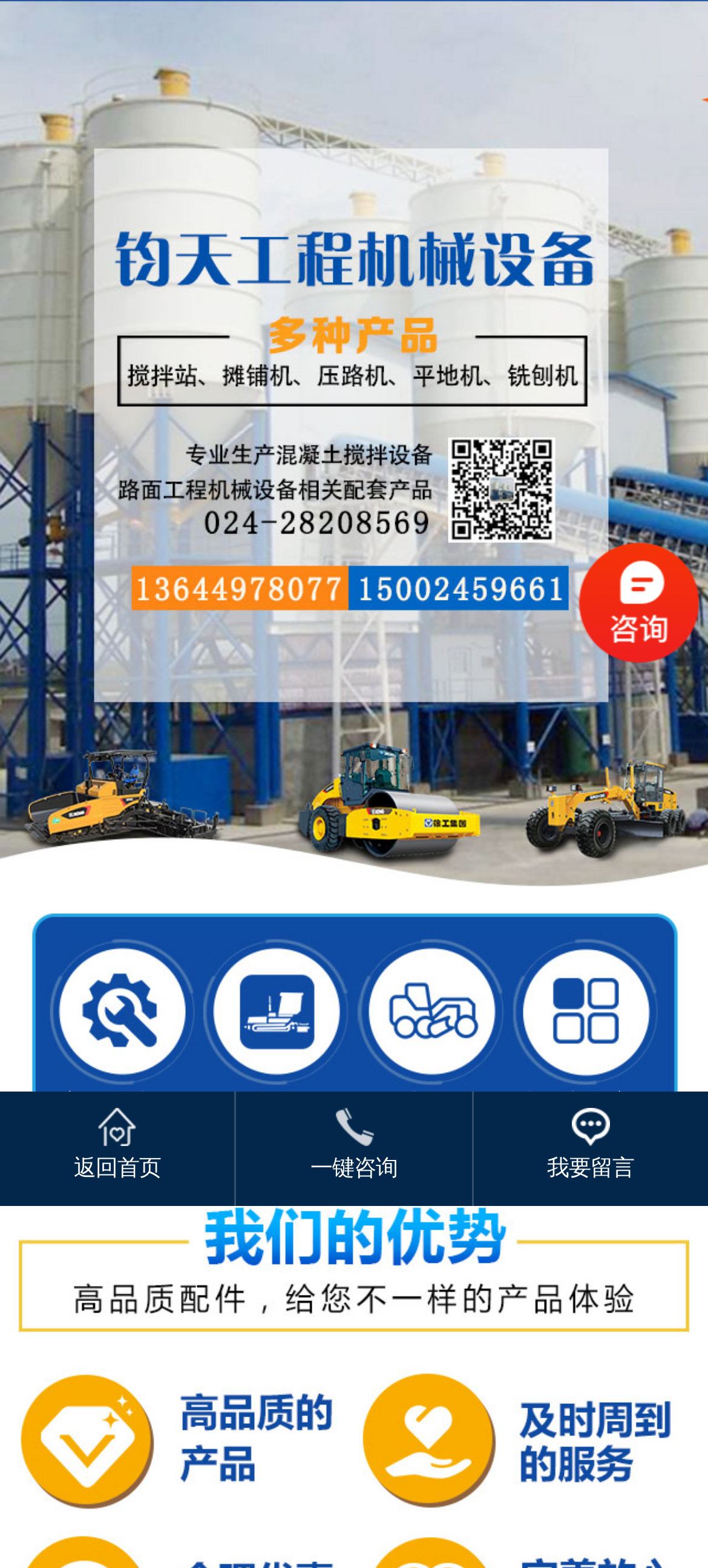Where is the '返回首页' button located?
Please respond to the question with a detailed and informative answer.

The '返回首页' button is located at the bottom left of the webpage, with a bounding box coordinate of [0.0, 0.696, 0.332, 0.769].